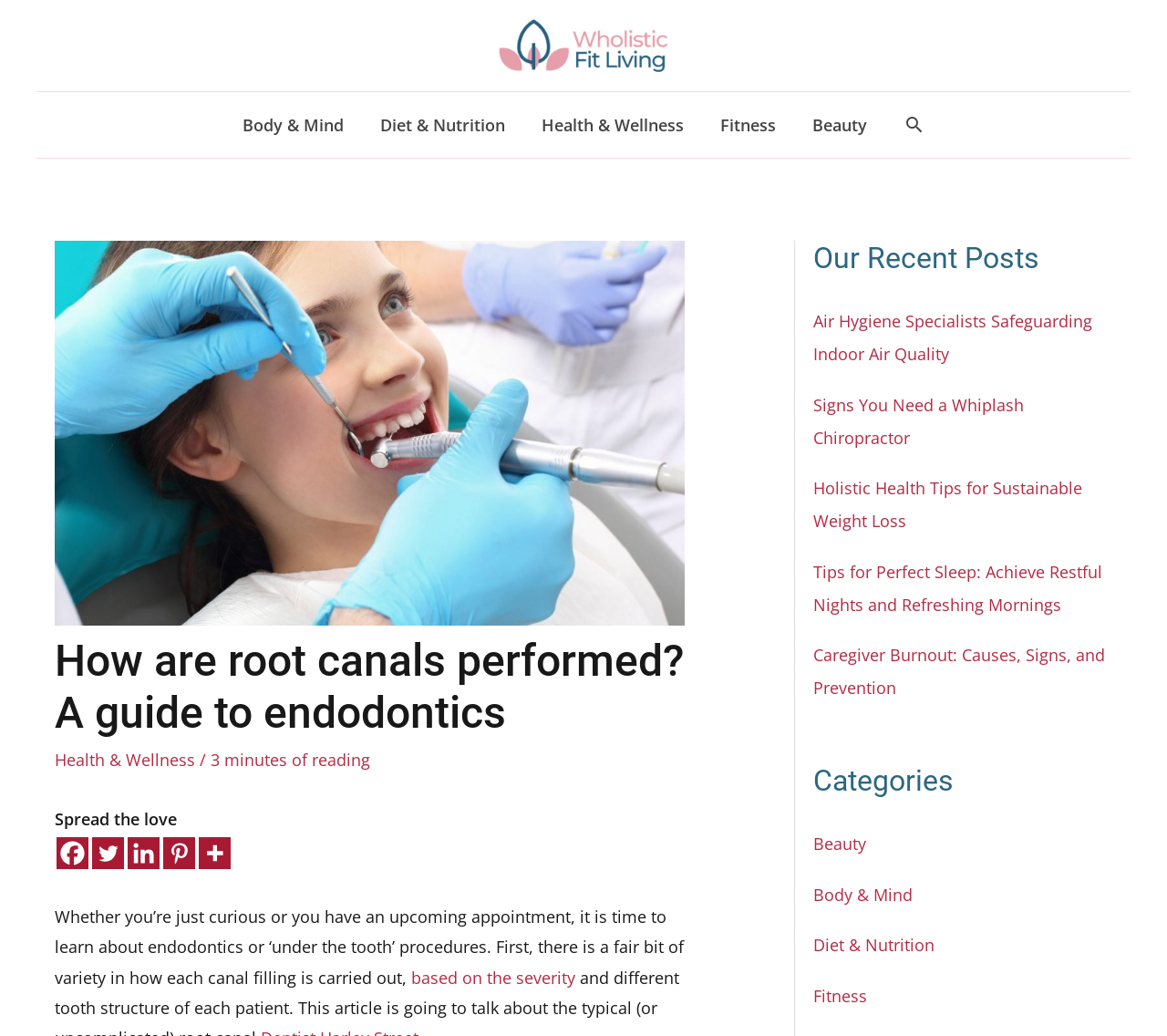Find the bounding box coordinates of the element to click in order to complete the given instruction: "Share on Facebook."

[0.048, 0.808, 0.076, 0.839]